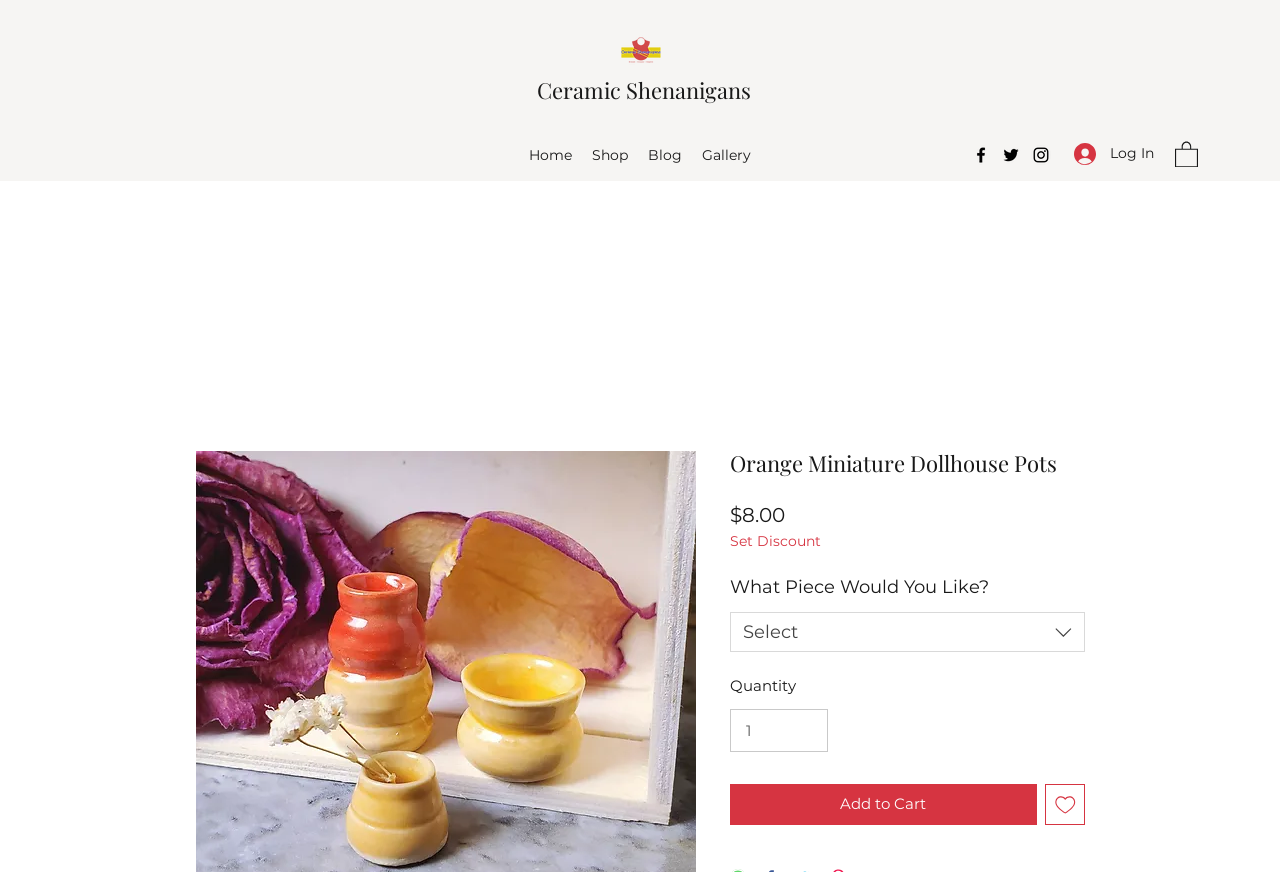Please find and give the text of the main heading on the webpage.

Orange Miniature Dollhouse Pots